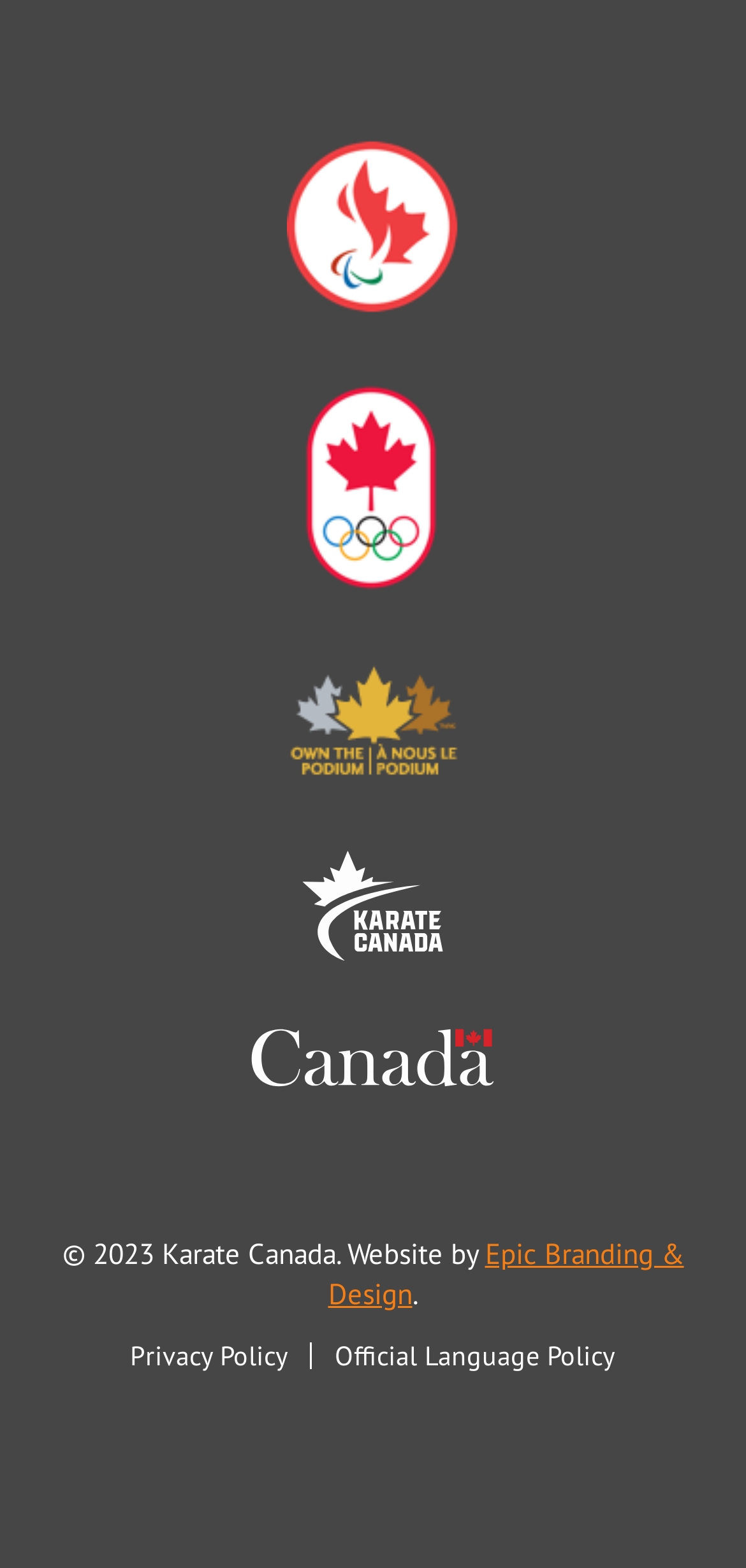Respond to the following question with a brief word or phrase:
How many links are in the footer?

5